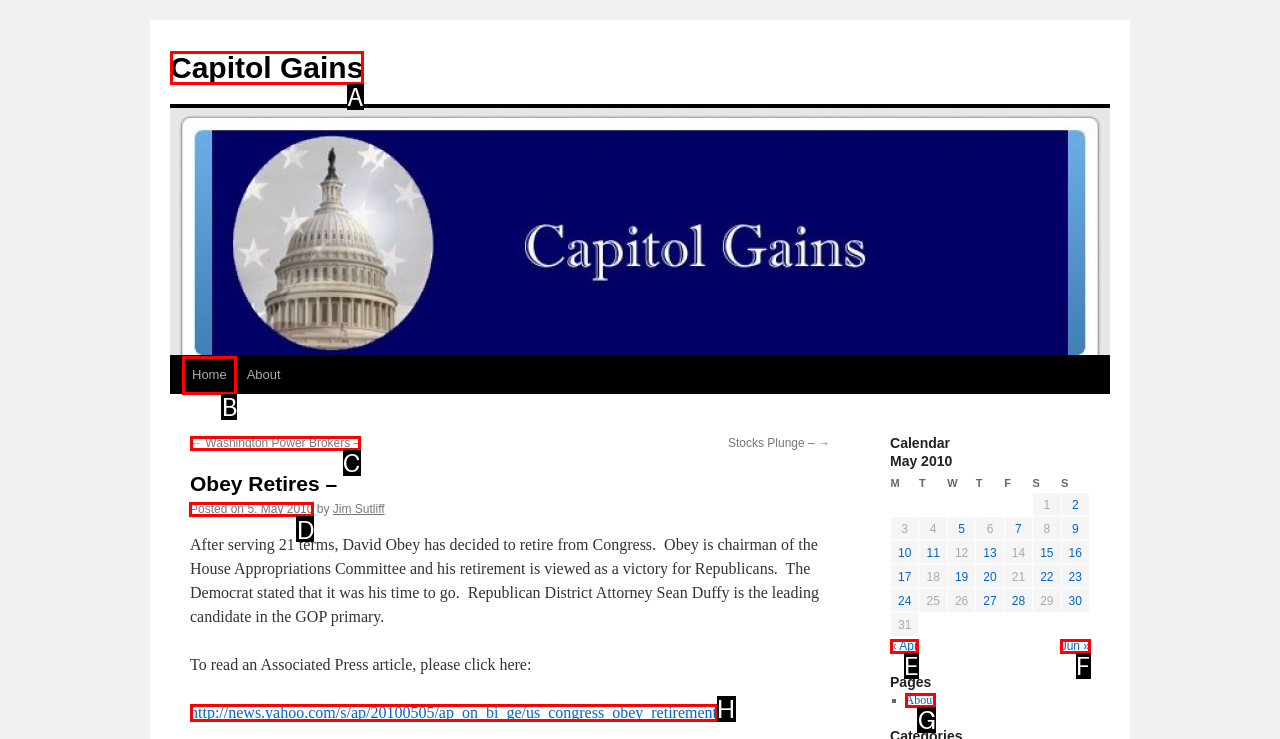Choose the letter that corresponds to the correct button to accomplish the task: Read the article posted on May 5, 2010
Reply with the letter of the correct selection only.

D